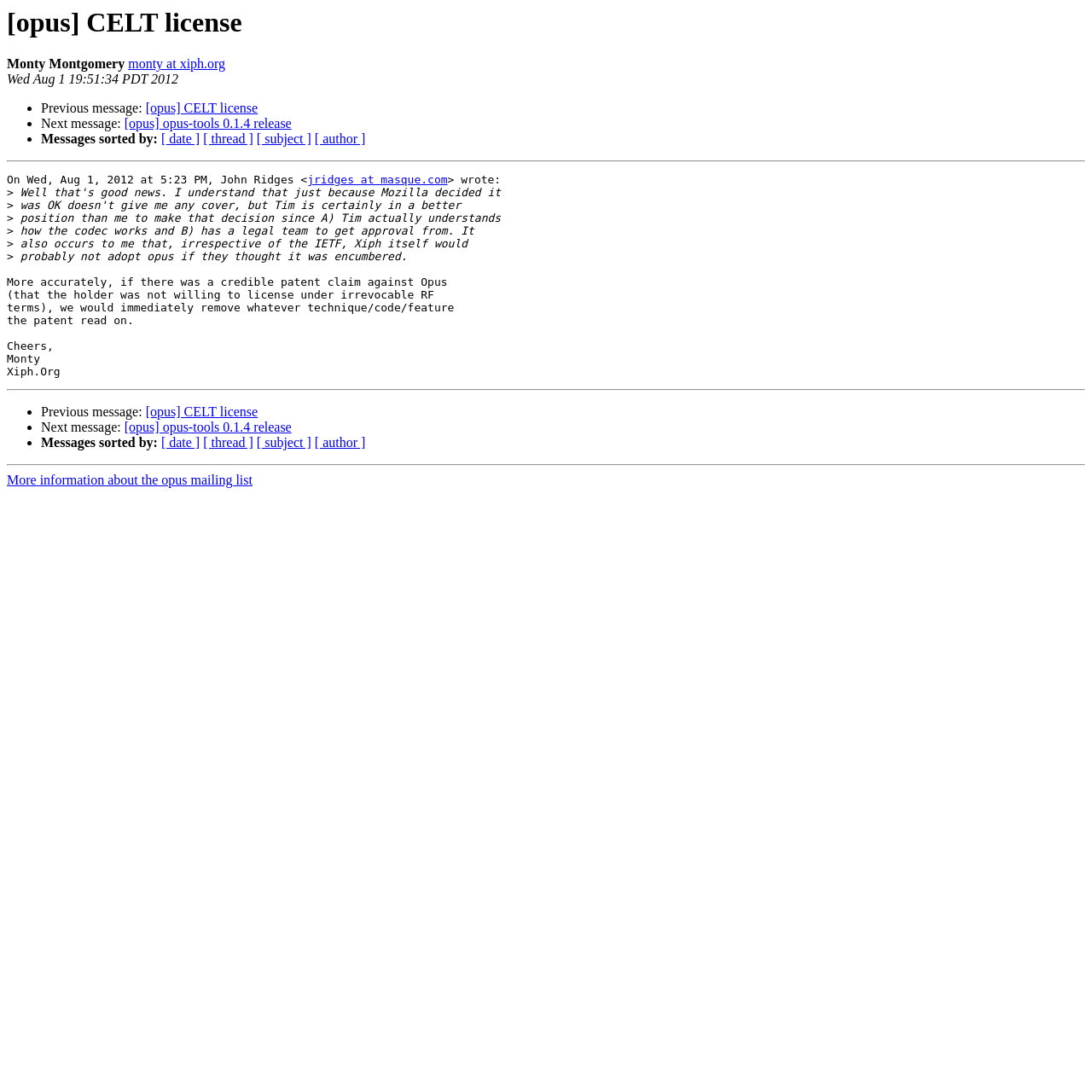How many links are there in the message?
Using the details from the image, give an elaborate explanation to answer the question.

I counted the number of link elements in the message body, including the links to 'monty at xiph.org', 'jridges at masque.com', and the links to other messages, and found a total of 5 links.